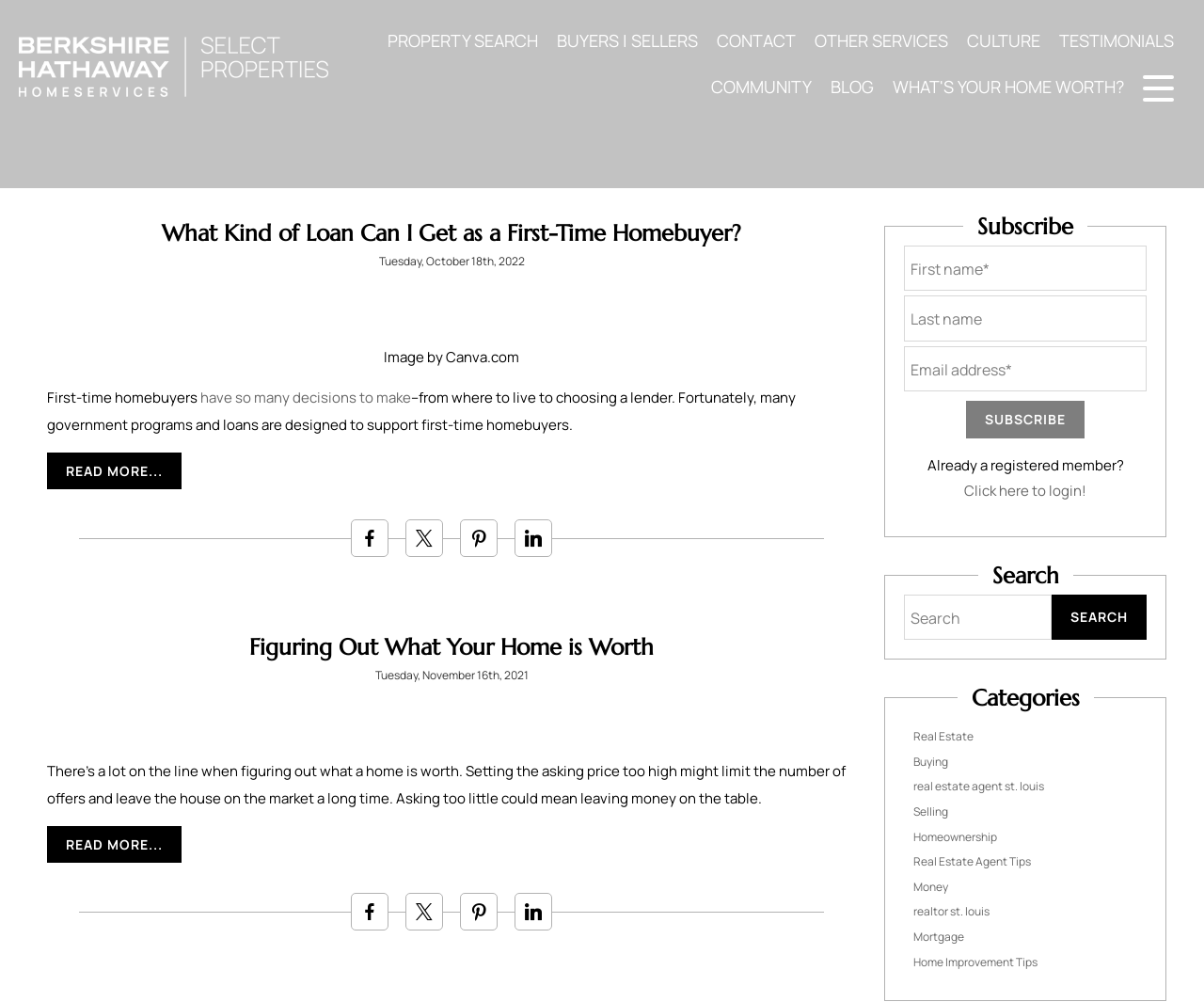Bounding box coordinates must be specified in the format (top-left x, top-left y, bottom-right x, bottom-right y). All values should be floating point numbers between 0 and 1. What are the bounding box coordinates of the UI element described as: alt="Berkshire Hathaway HomeServices Select Properties"

[0.016, 0.037, 0.273, 0.097]